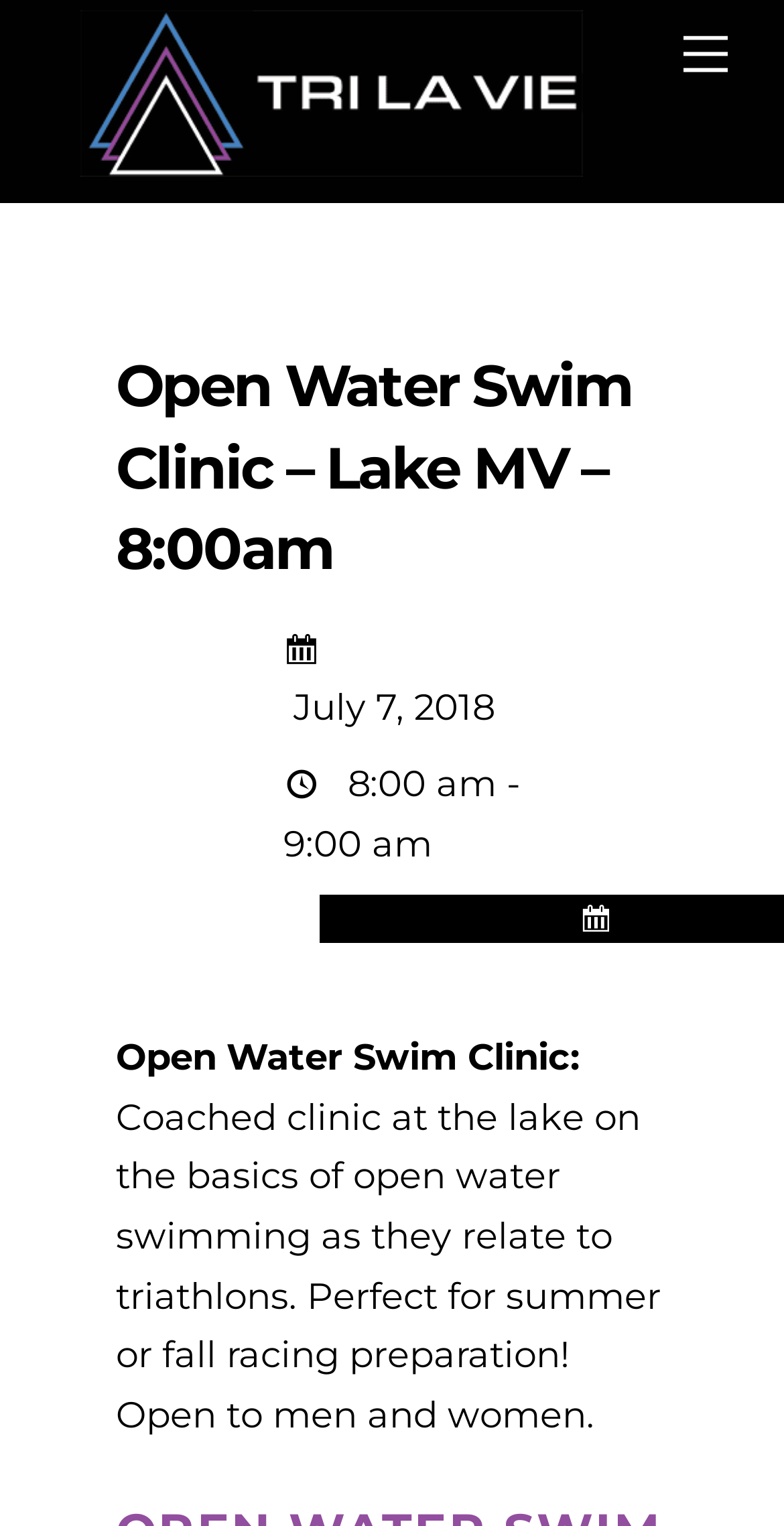What is the location of the open water swim clinic?
Use the image to give a comprehensive and detailed response to the question.

I found the location by looking at the main heading element, which is 'Open Water Swim Clinic – Lake MV – 8:00am'. This heading contains the location information, which is Lake MV.